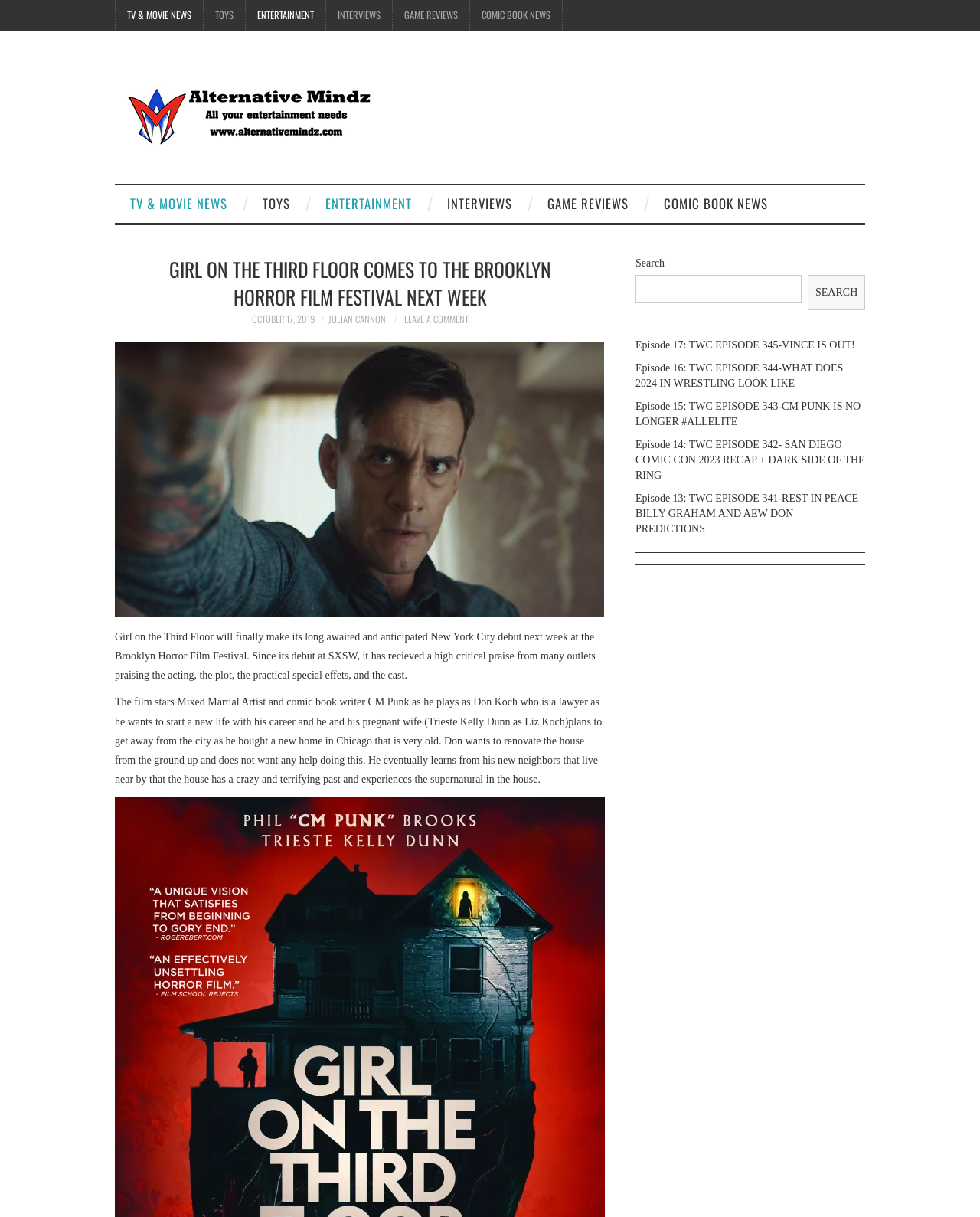Locate the bounding box coordinates of the element I should click to achieve the following instruction: "Click on TV & MOVIE NEWS".

[0.118, 0.0, 0.207, 0.025]